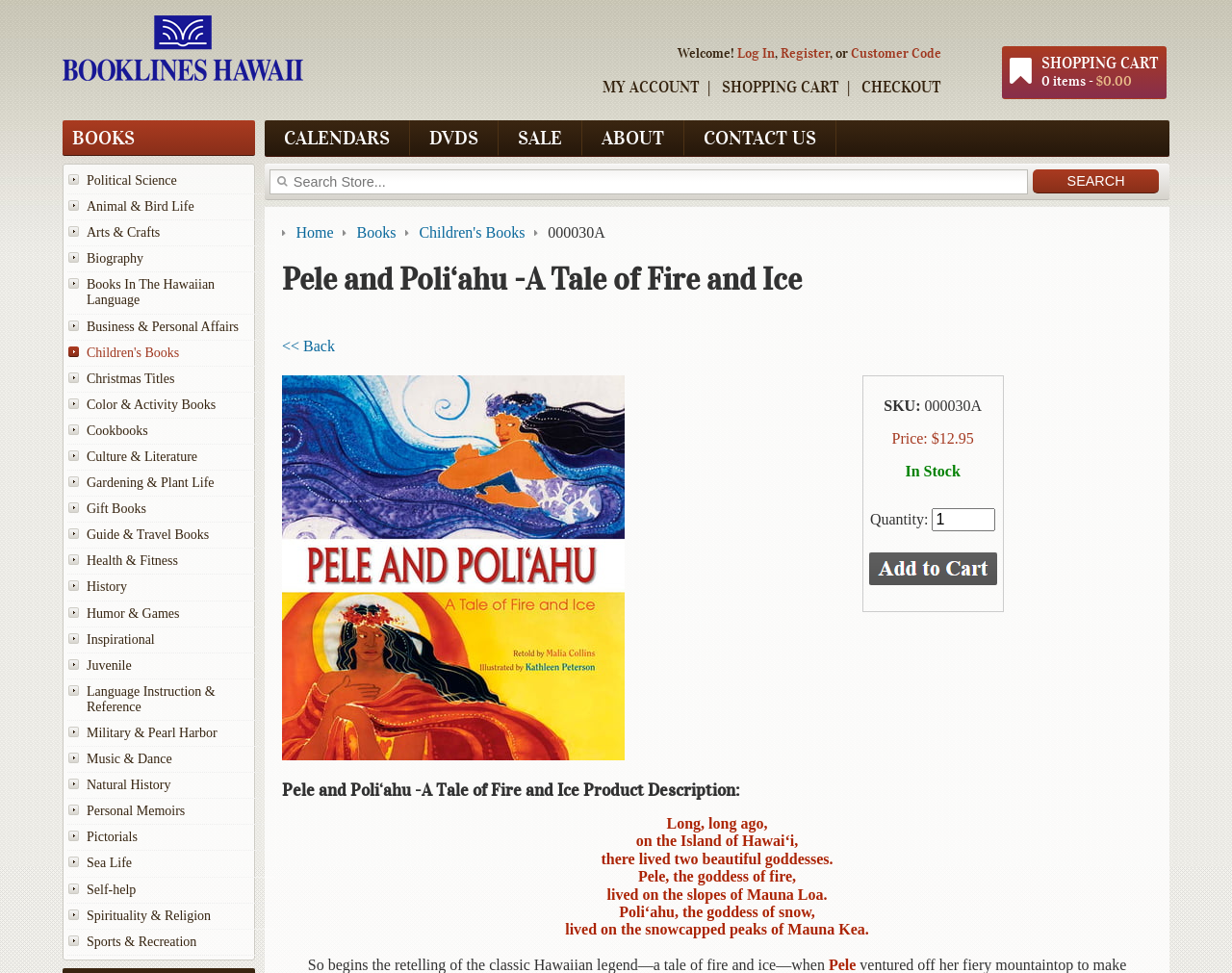Respond to the question below with a single word or phrase:
What type of book is this?

Children's Book